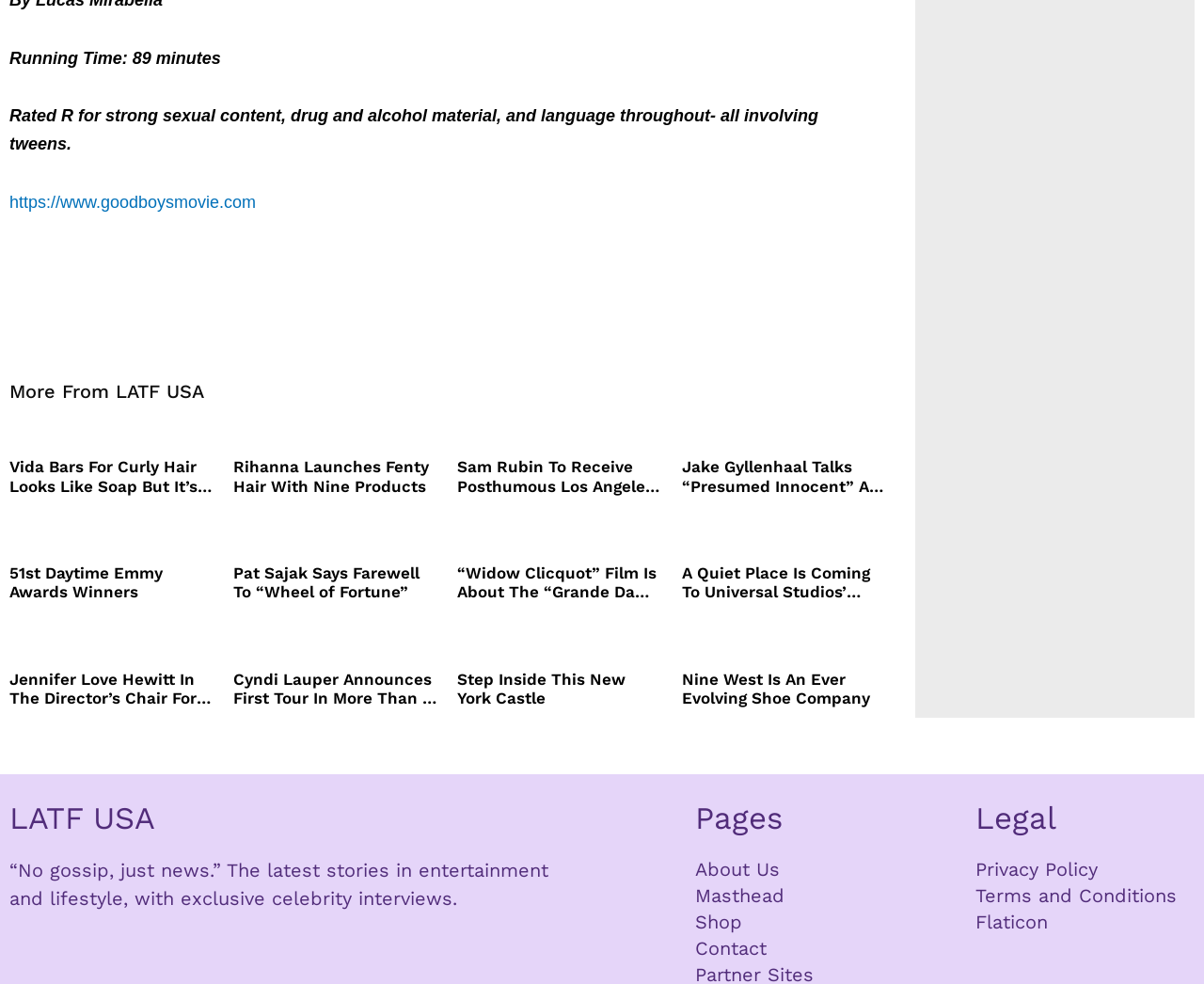Respond with a single word or phrase for the following question: 
What is the tagline of the website?

No gossip, just news.